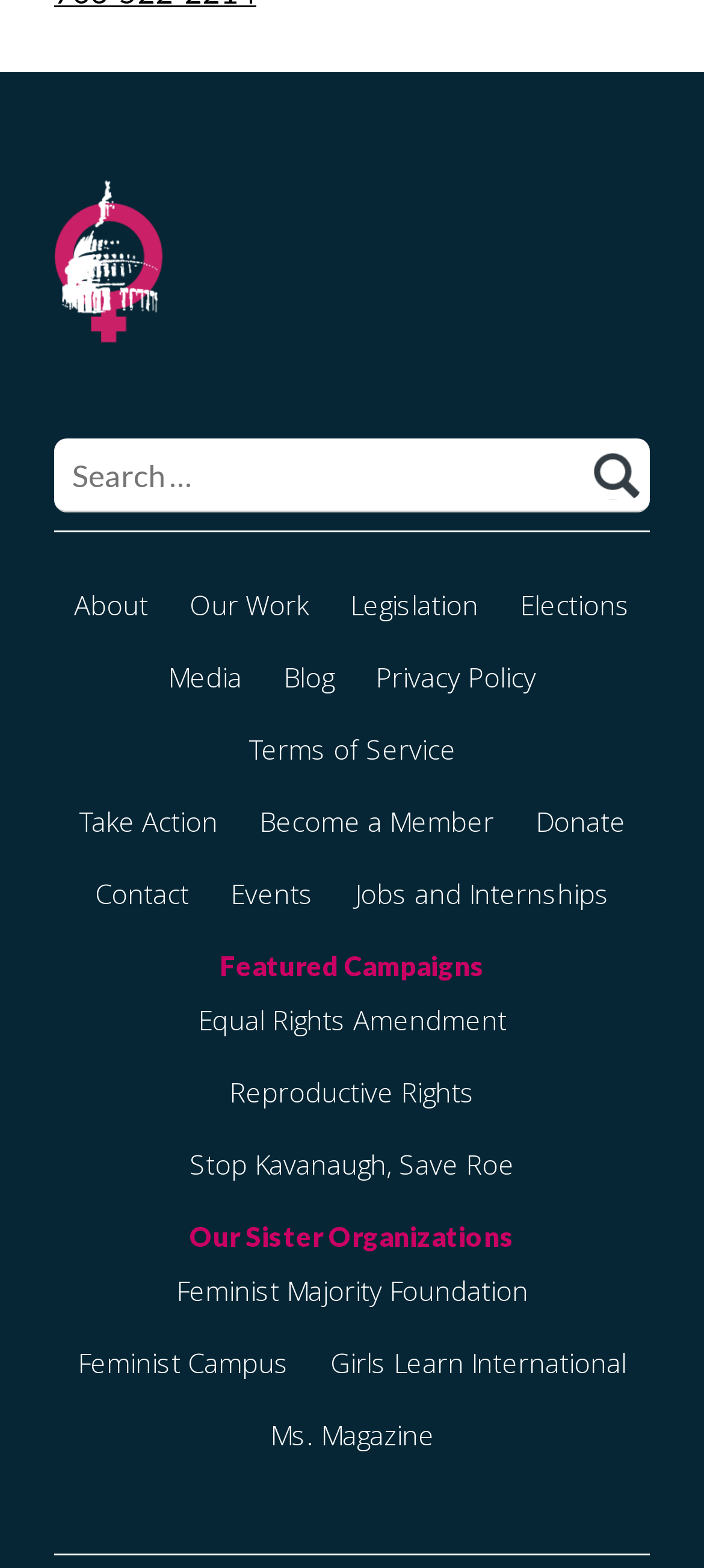Show the bounding box coordinates for the element that needs to be clicked to execute the following instruction: "Search for something". Provide the coordinates in the form of four float numbers between 0 and 1, i.e., [left, top, right, bottom].

[0.077, 0.28, 0.923, 0.327]